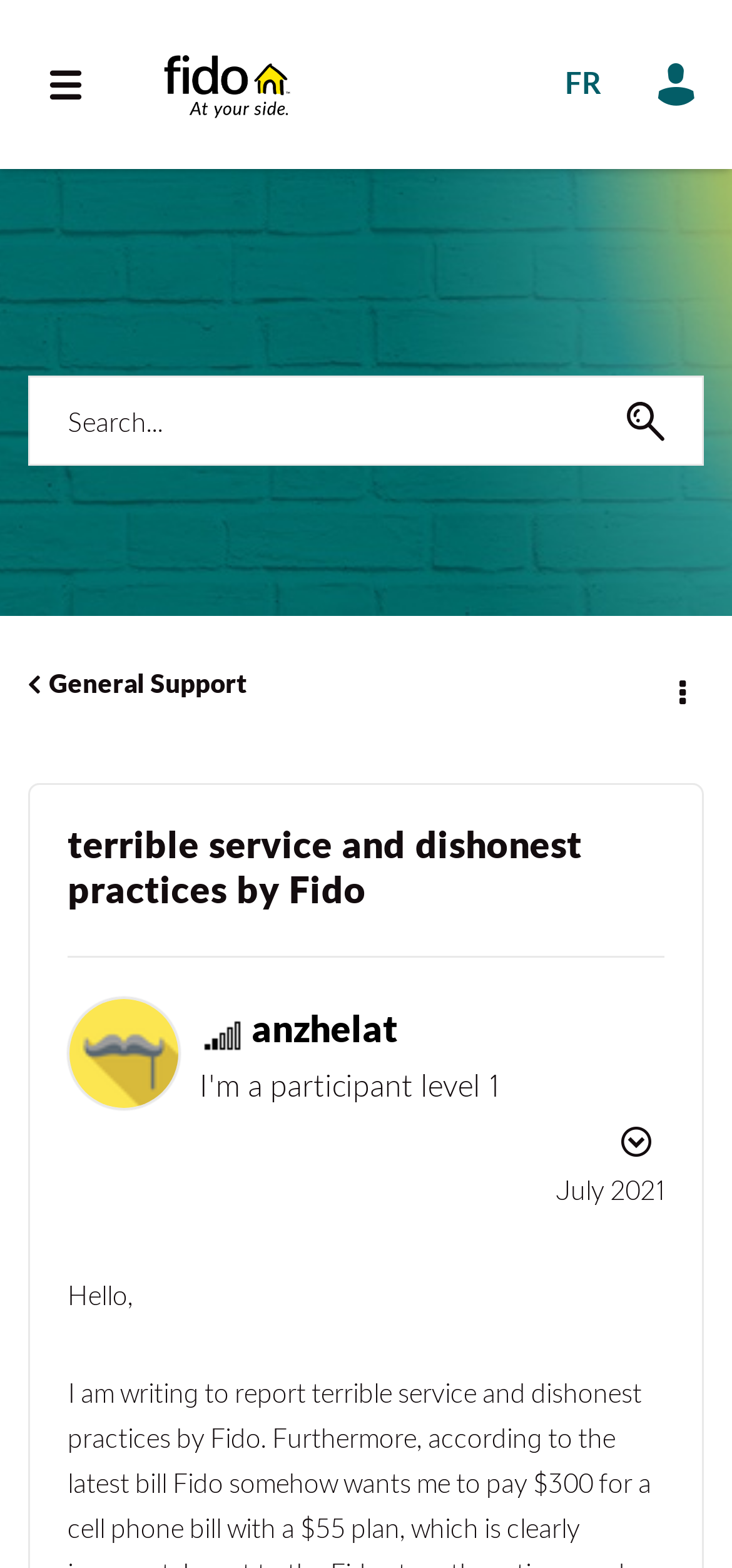Provide a brief response to the question below using one word or phrase:
When was the topic 'terrible service and dishonest practices by Fido' posted?

07-26-2021 10:20 AM